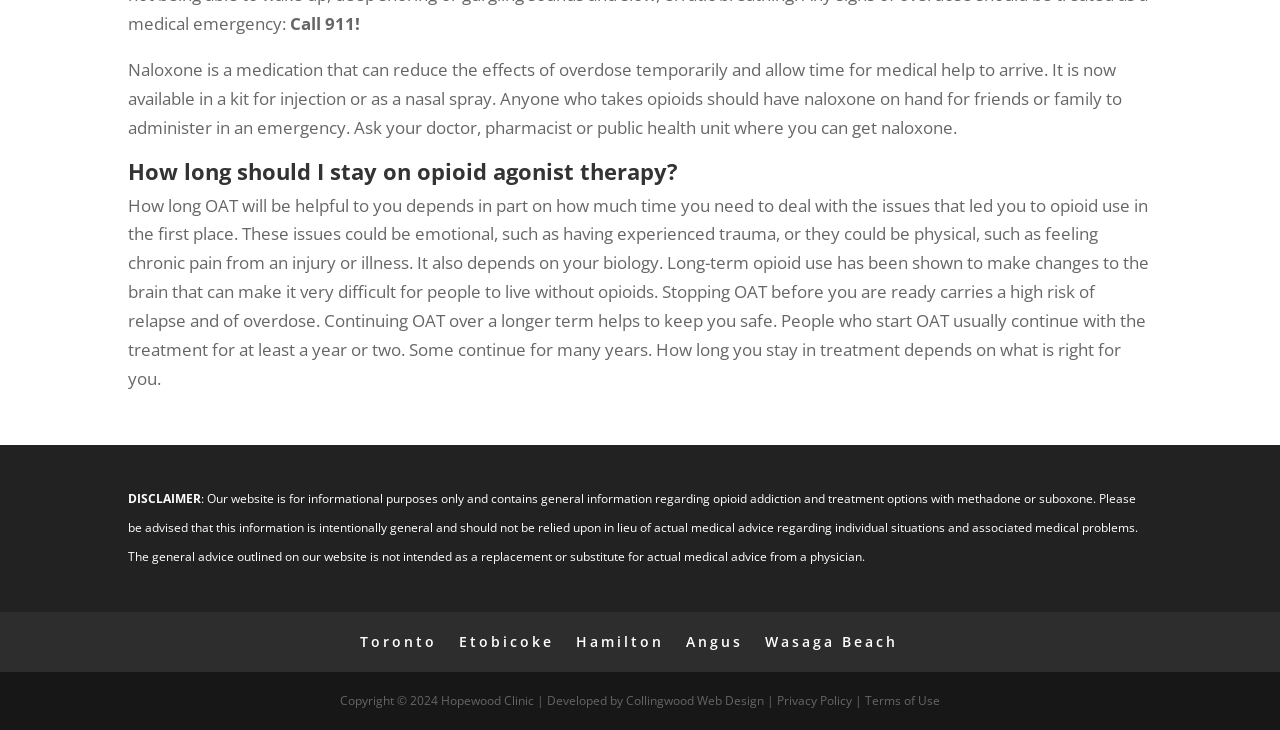Pinpoint the bounding box coordinates of the clickable element needed to complete the instruction: "Read the disclaimer". The coordinates should be provided as four float numbers between 0 and 1: [left, top, right, bottom].

[0.1, 0.671, 0.157, 0.694]